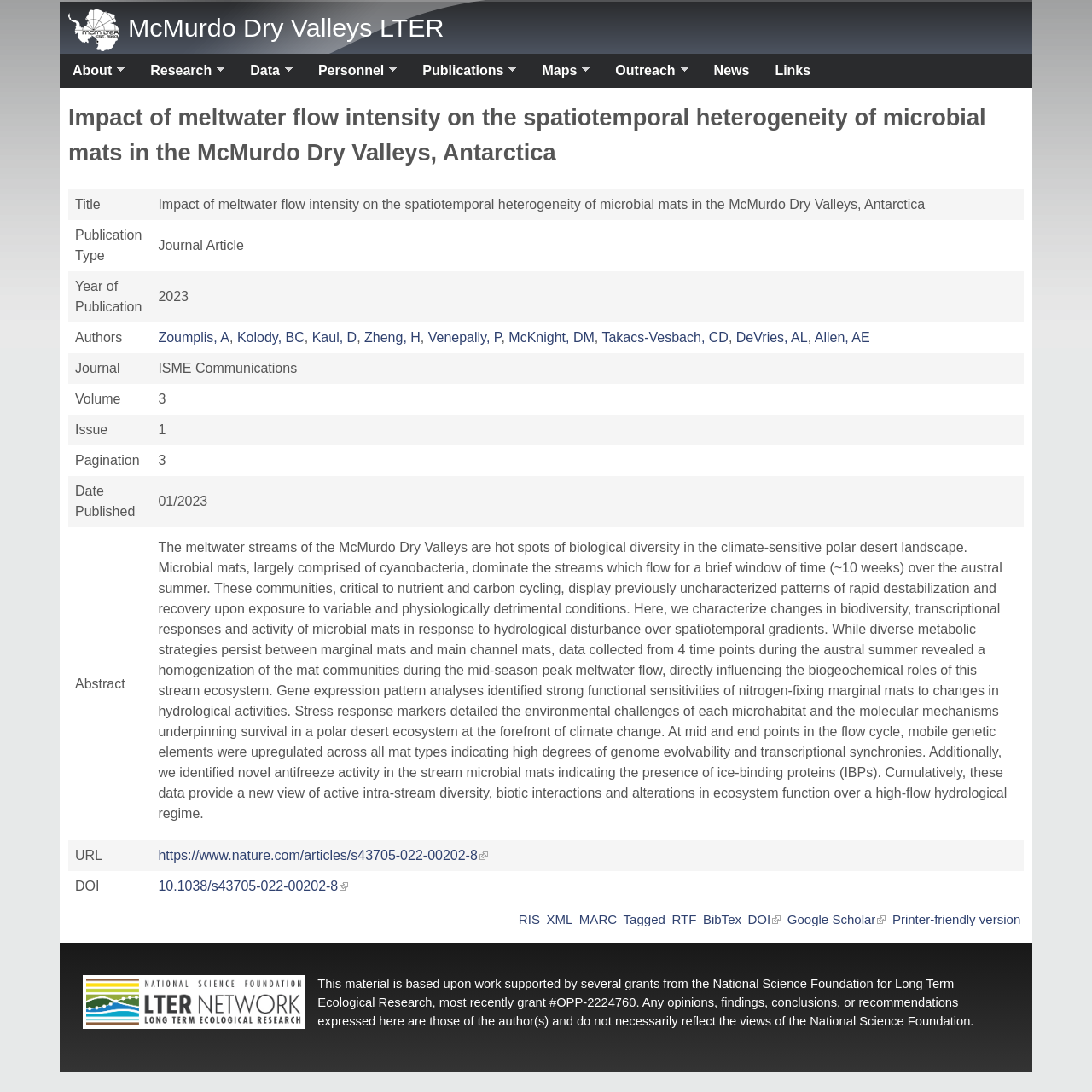Refer to the screenshot and answer the following question in detail:
Who are the authors of the publication?

I found the authors of the publication by looking at the table with the publication details, where the authors are listed in the 'Authors' column.